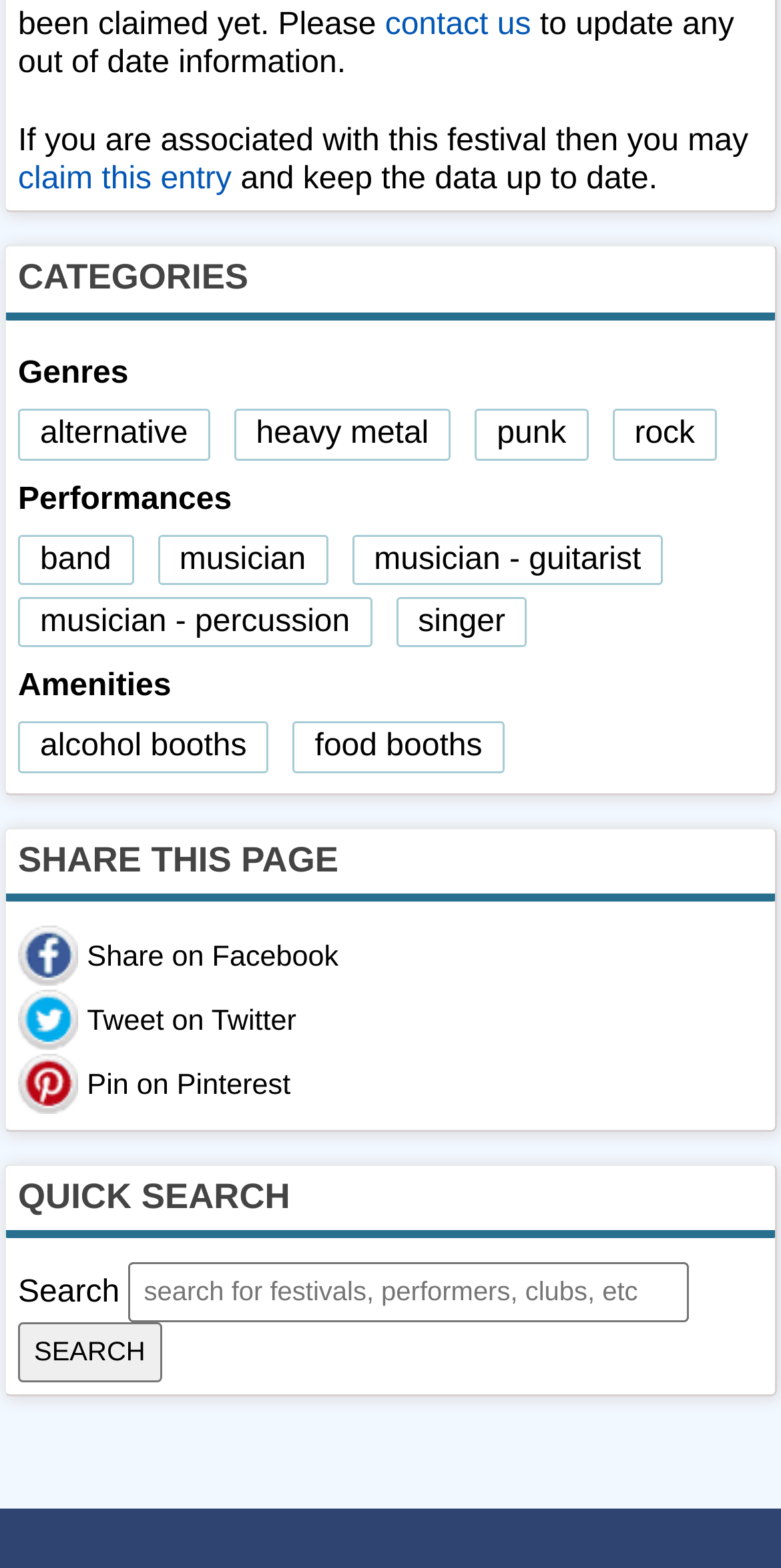Provide the bounding box coordinates for the UI element that is described as: "contact us".

[0.493, 0.005, 0.68, 0.027]